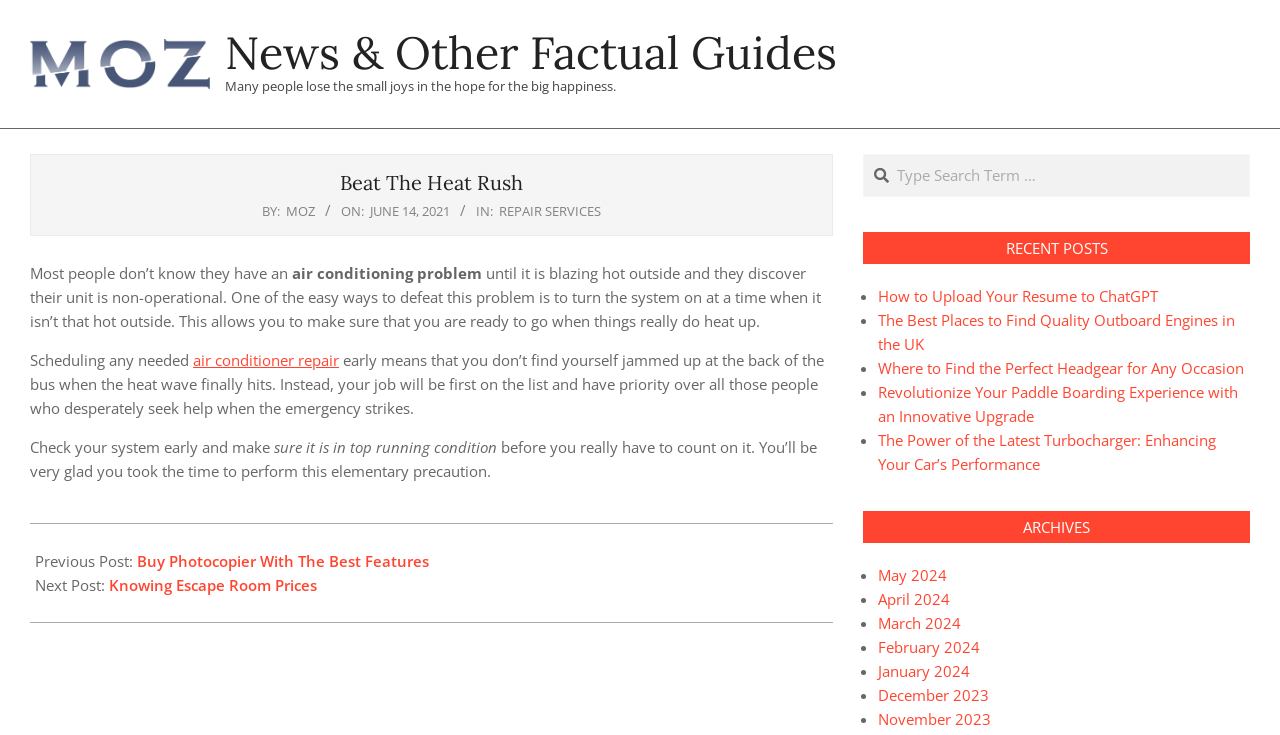Please give a one-word or short phrase response to the following question: 
What is the date of the current article?

Monday, June 14, 2021